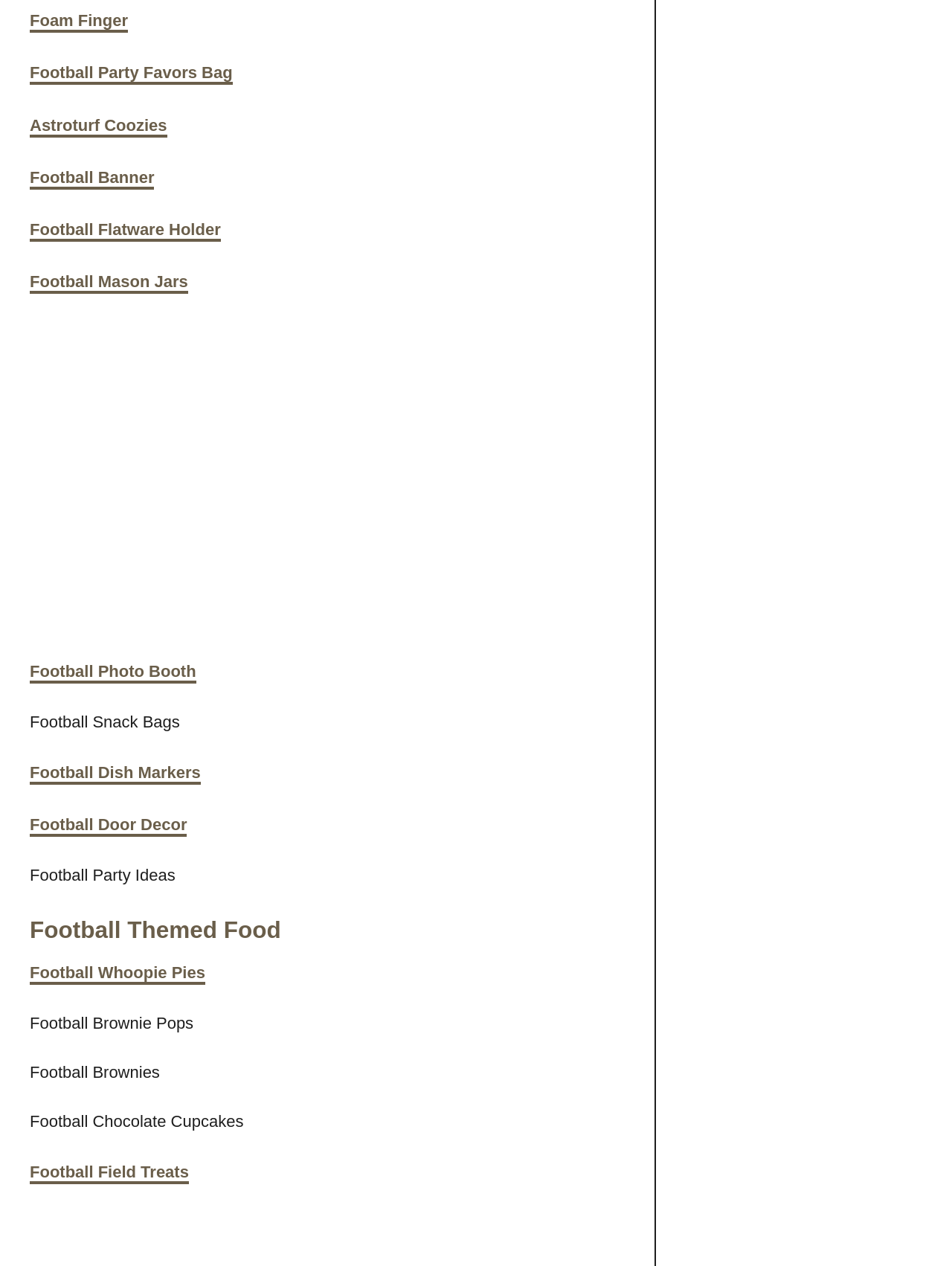Specify the bounding box coordinates of the area to click in order to follow the given instruction: "More information about the CentOS-devel mailing list."

None